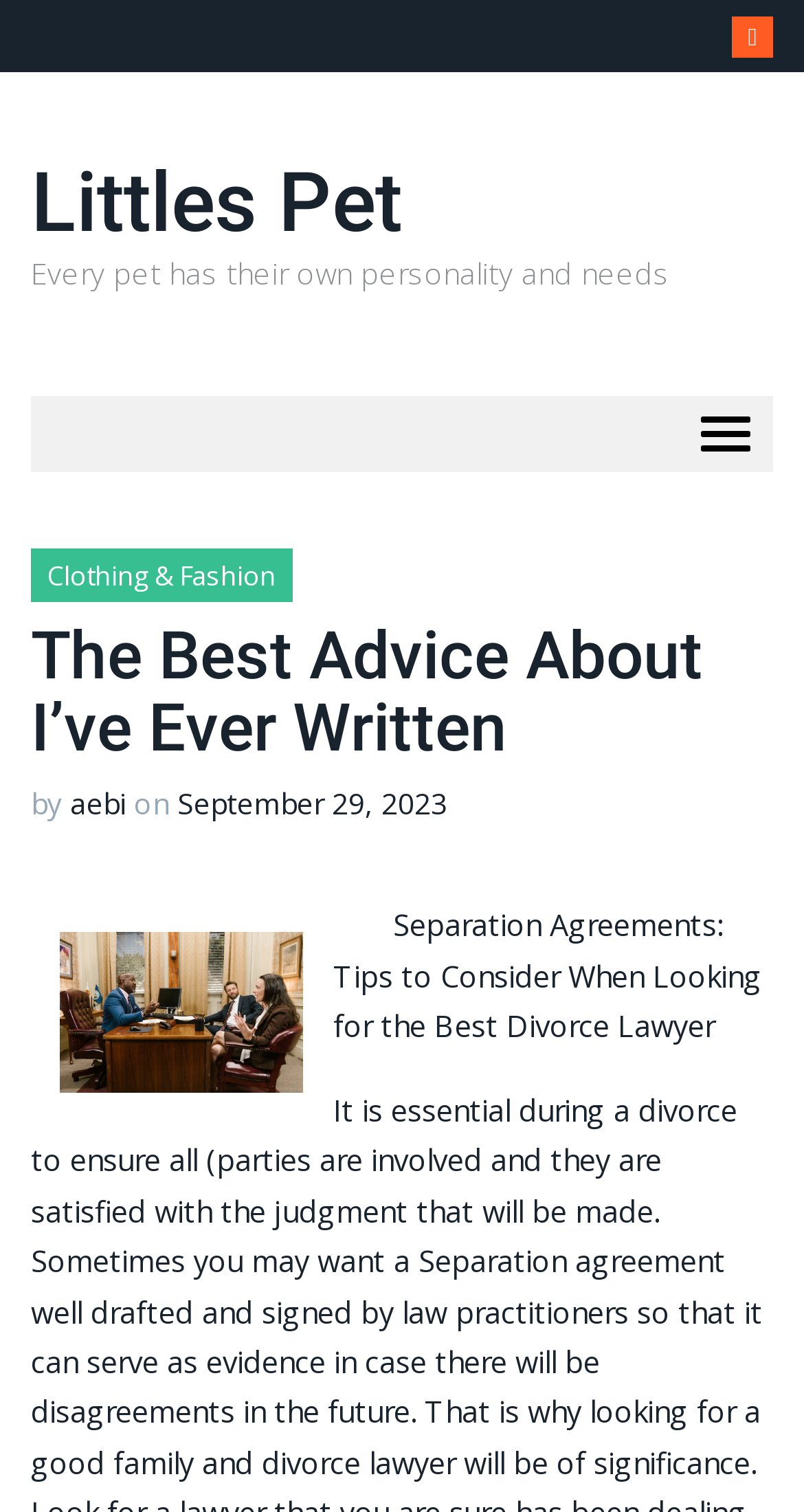Offer an extensive depiction of the webpage and its key elements.

The webpage is about pet care and advice, with the title "The Best Advice About I’ve Ever Written" and the subtitle "Littles Pet". At the top right corner, there is a link with a icon. Below the title, there is a heading that reads "Littles Pet" with a link to the same text. 

The main content of the webpage starts with a static text that says "Every pet has their own personality and needs". On the right side of the page, there is a button labeled "Toggle navigation". When clicked, it expands to show a menu with several options, including a link to "Clothing & Fashion", a heading that repeats the title "The Best Advice About I’ve Ever Written", and a byline that reads "by aebi on September 29, 2023". 

Below the byline, there is an image. Further down, there is a static text that reads "Separation Agreements: Tips to Consider When Looking for the Best Divorce Lawyer", which seems out of place among the pet-related content.